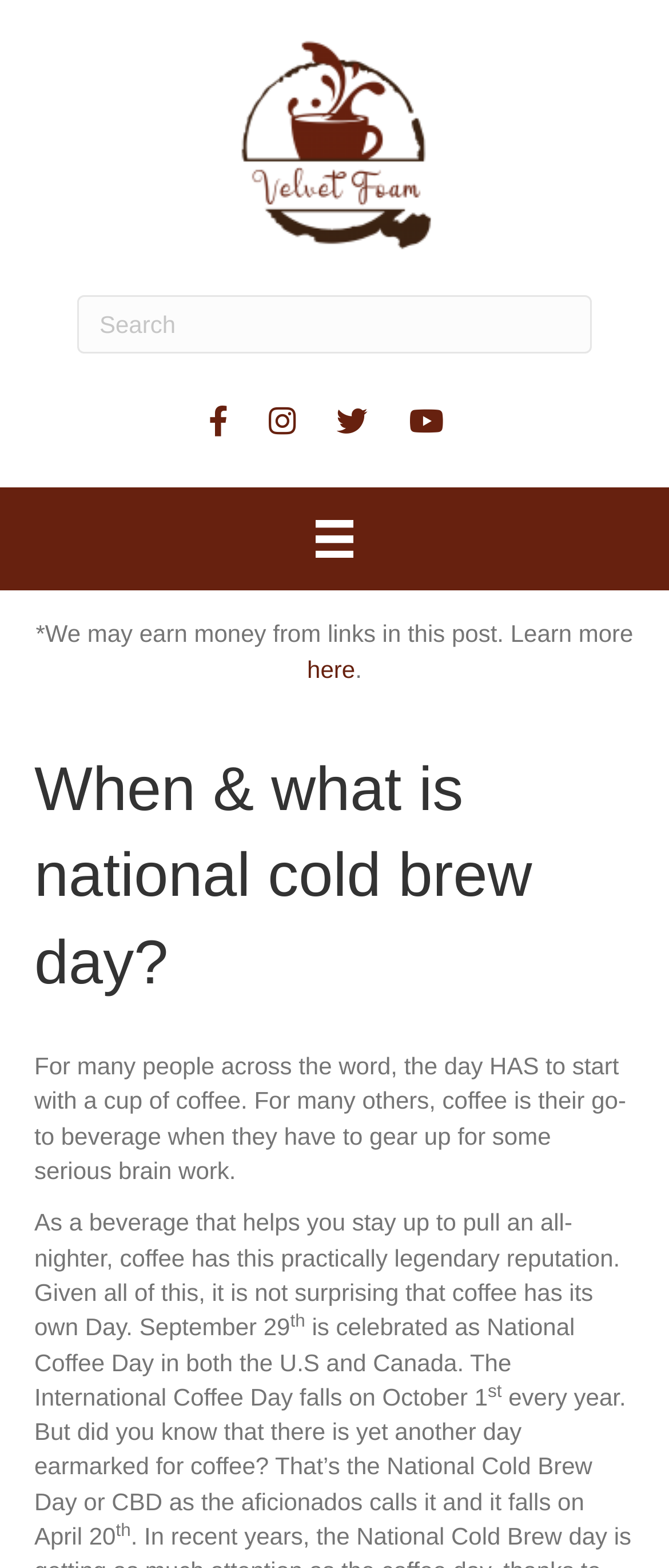What is the significance of April 20?
Use the image to give a comprehensive and detailed response to the question.

According to the webpage, April 20 is the day when National Cold Brew Day is celebrated, which is a special day dedicated to cold brew coffee.